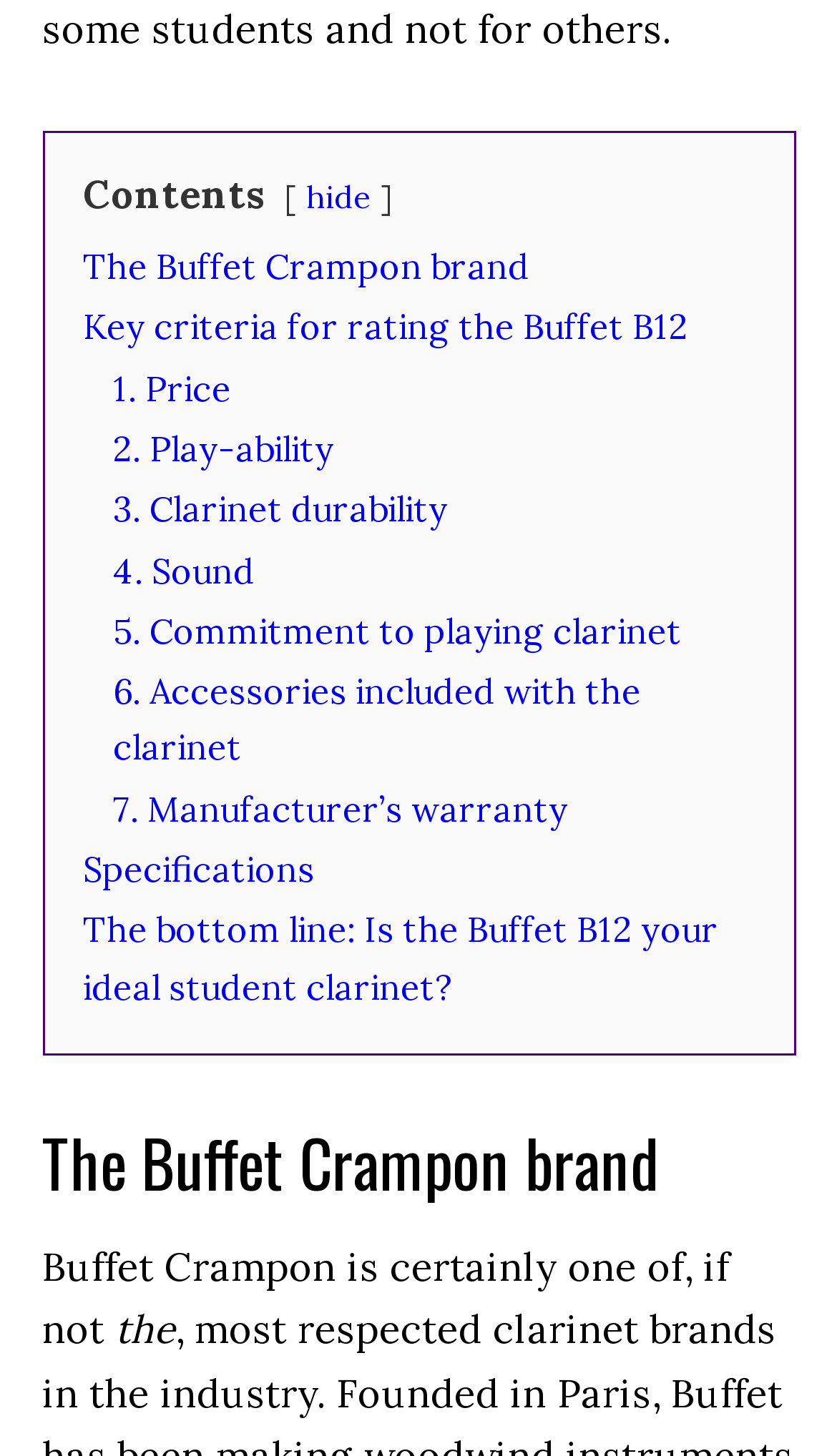Kindly determine the bounding box coordinates of the area that needs to be clicked to fulfill this instruction: "Read about 'Key criteria for rating the Buffet B12'".

[0.099, 0.21, 0.822, 0.239]